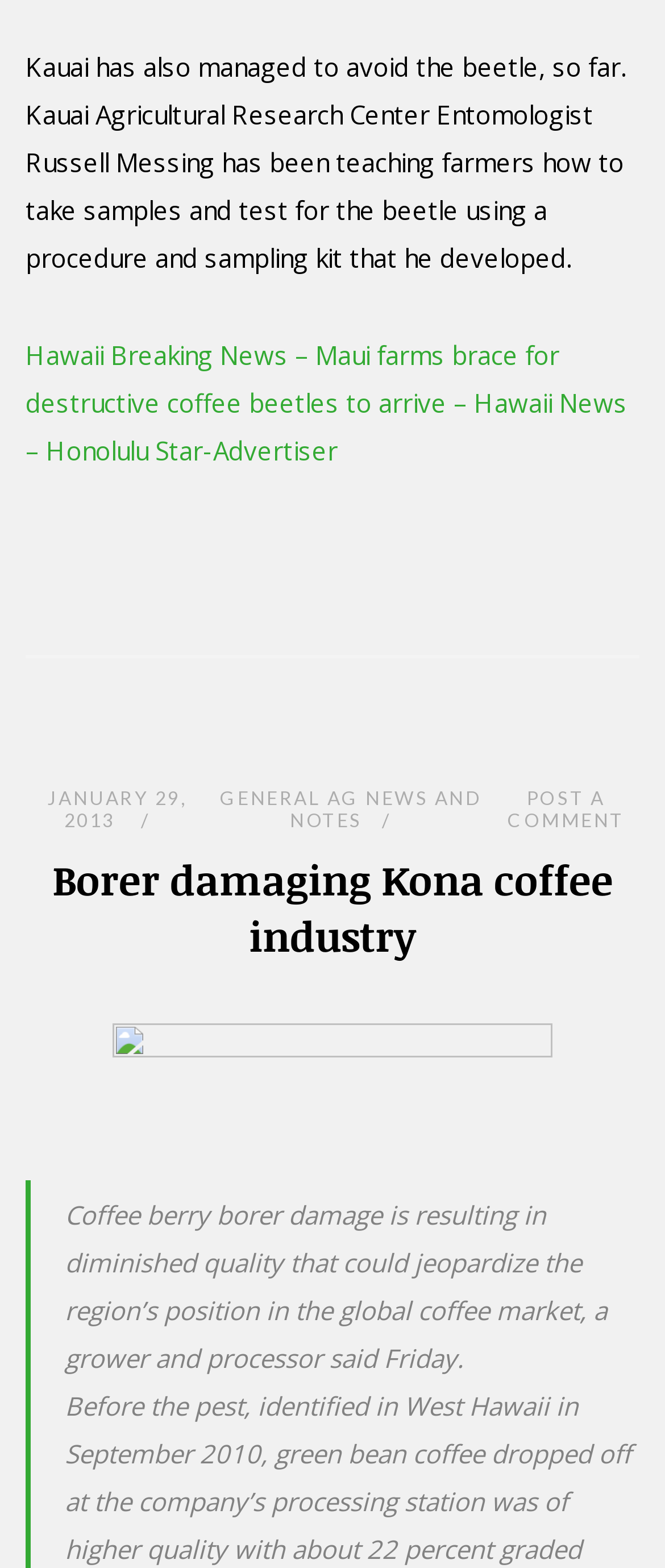Can you give a detailed response to the following question using the information from the image? Who is teaching farmers how to test for the beetle?

According to the text 'Kauai Agricultural Research Center Entomologist Russell Messing has been teaching farmers how to take samples and test for the beetle using a procedure and sampling kit that he developed', Russell Messing is the one teaching farmers how to test for the beetle.